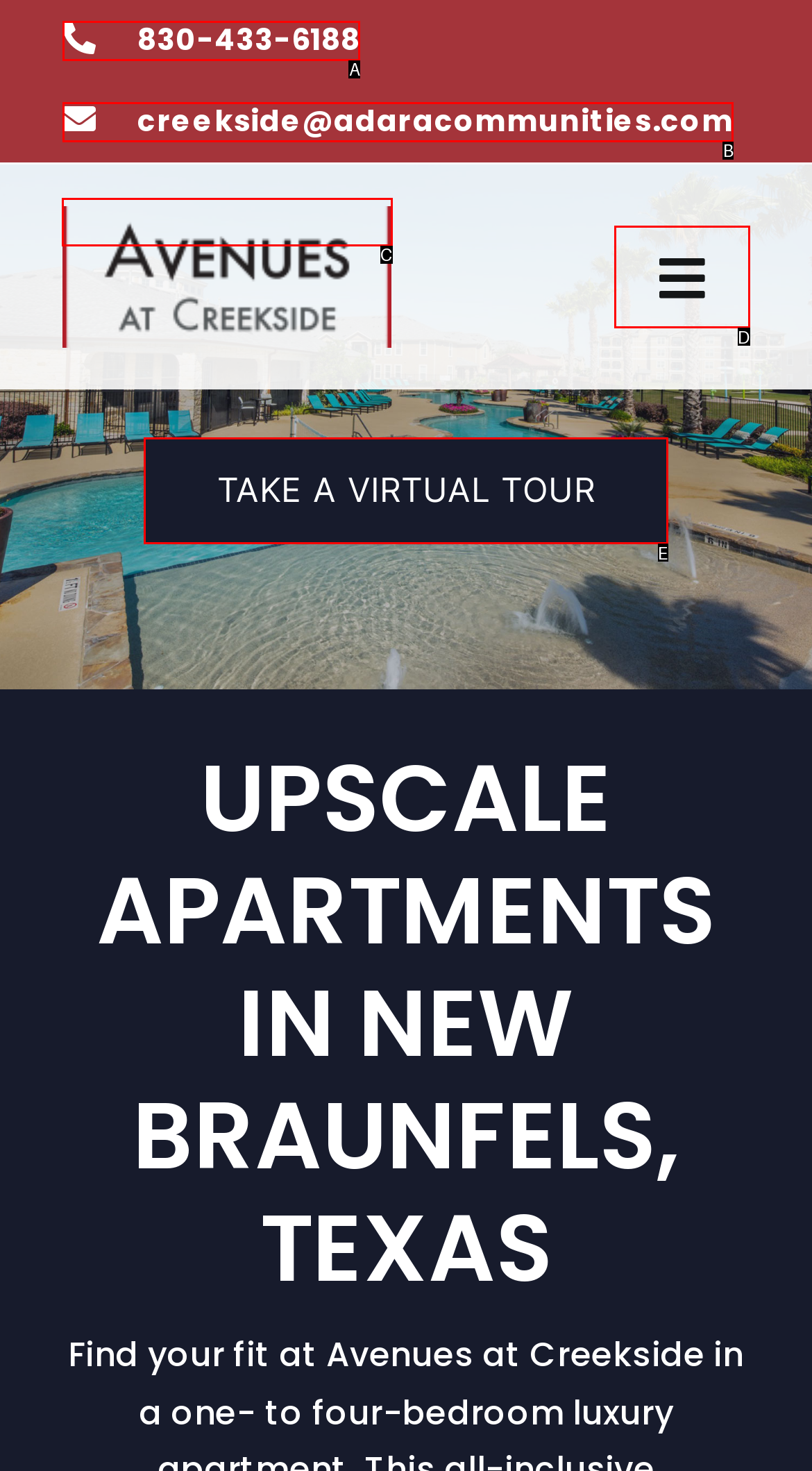Identify the letter that best matches this UI element description: TAKE A VIRTUAL TOUR
Answer with the letter from the given options.

E